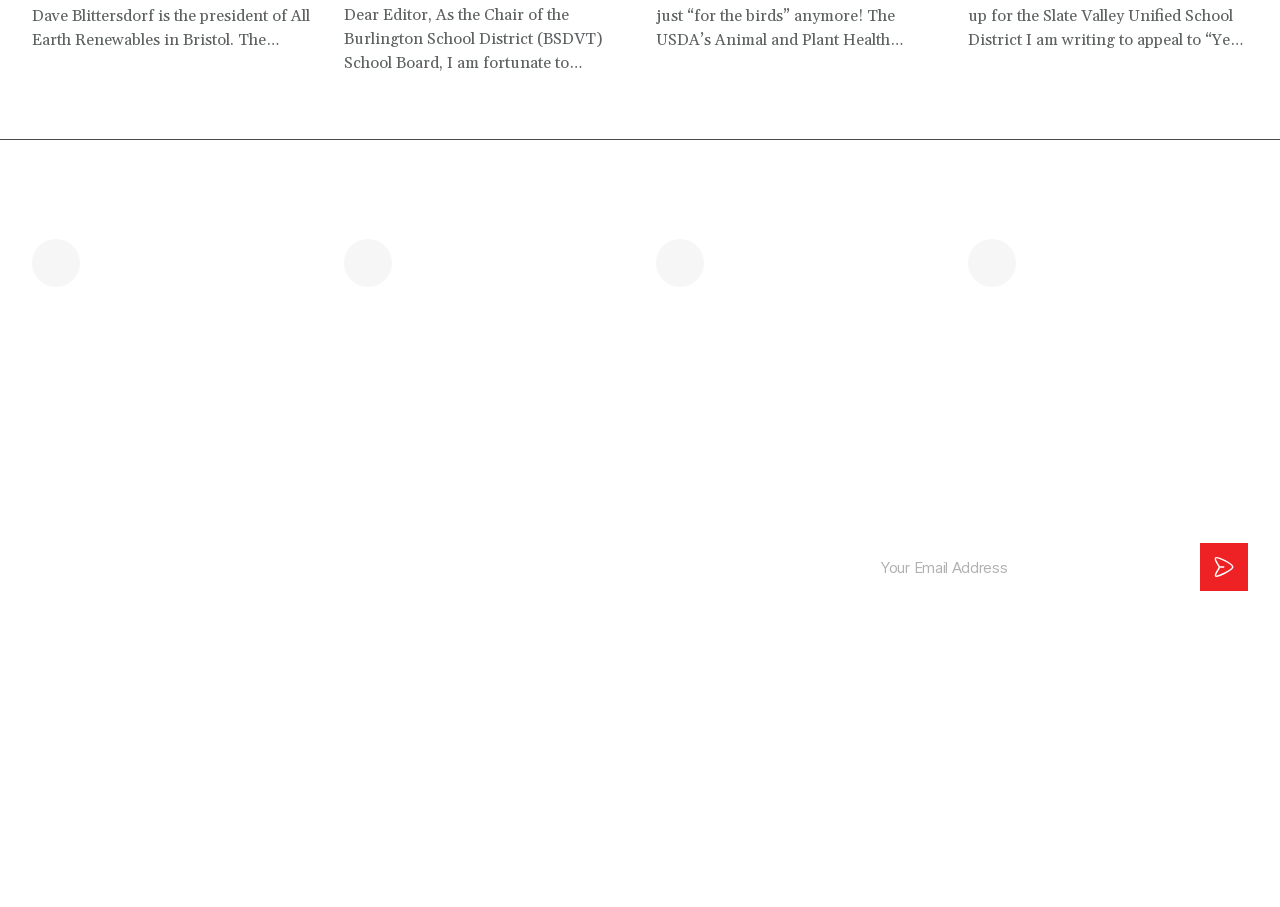Find and indicate the bounding box coordinates of the region you should select to follow the given instruction: "Subscribe to the newsletter".

[0.675, 0.599, 0.938, 0.652]